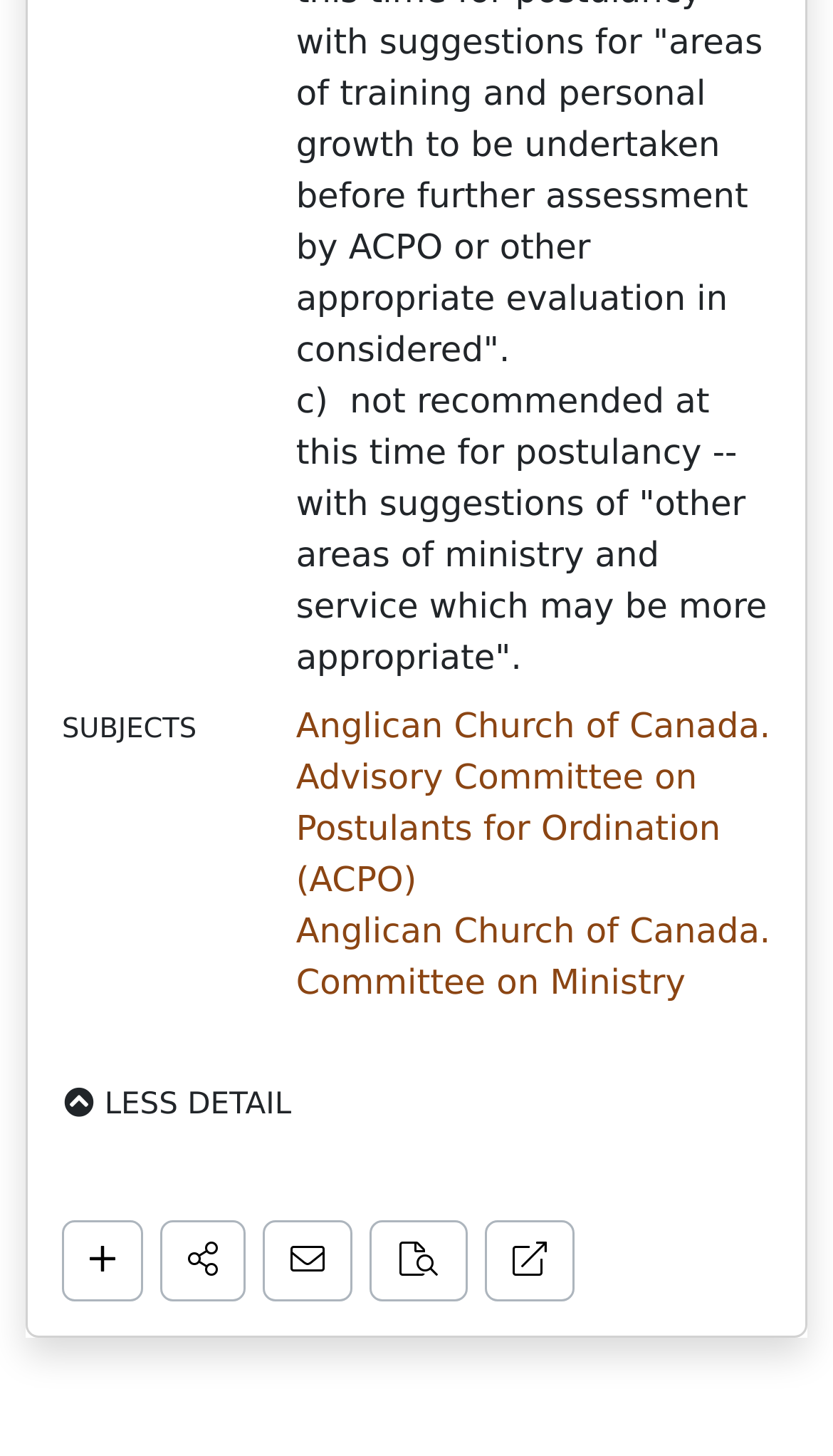Bounding box coordinates are specified in the format (top-left x, top-left y, bottom-right x, bottom-right y). All values are floating point numbers bounded between 0 and 1. Please provide the bounding box coordinate of the region this sentence describes: More like this

[0.444, 0.838, 0.562, 0.894]